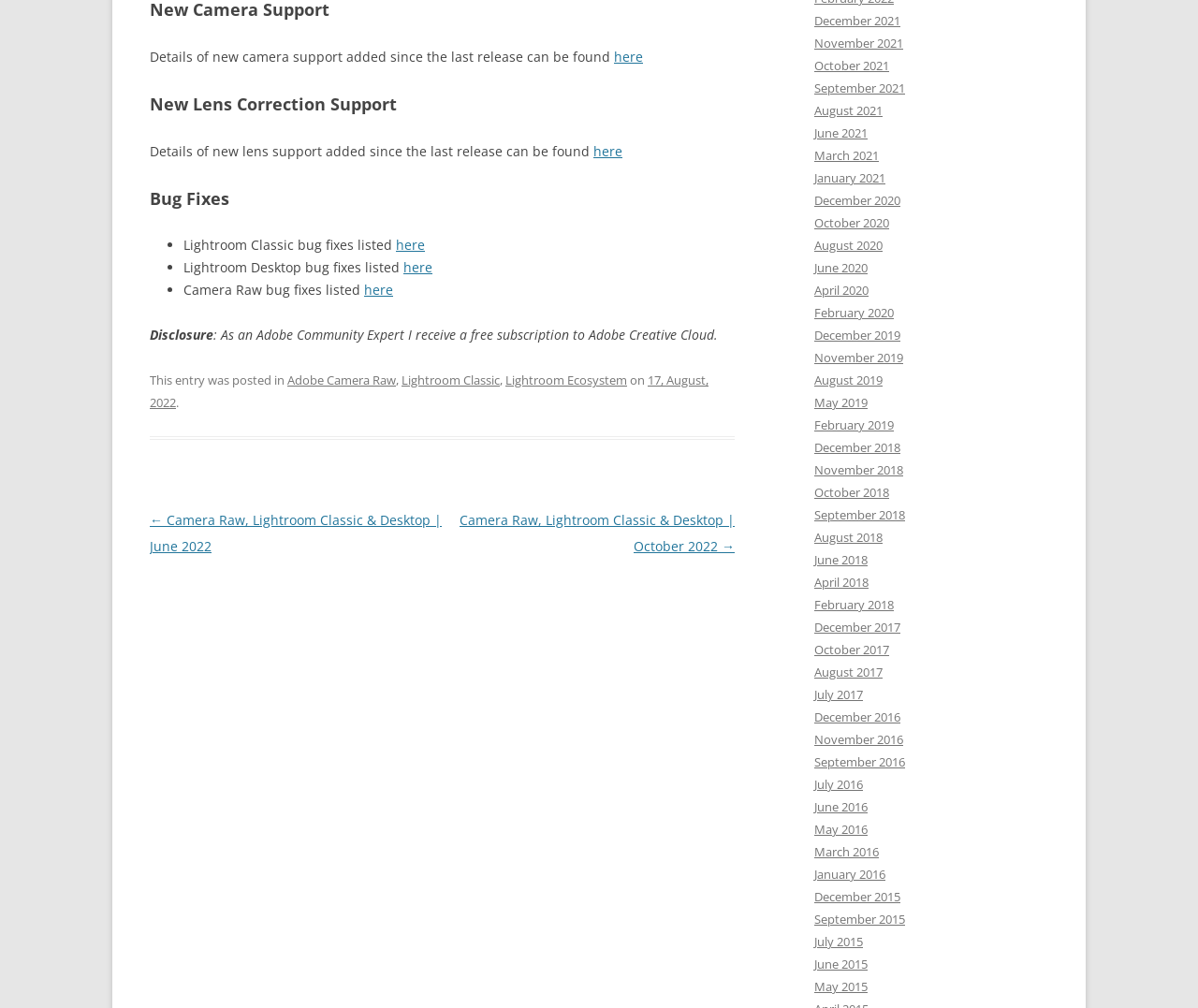Please identify the bounding box coordinates of the region to click in order to complete the task: "Click on 'here' to view Lightroom Desktop bug fixes". The coordinates must be four float numbers between 0 and 1, specified as [left, top, right, bottom].

[0.337, 0.257, 0.361, 0.274]